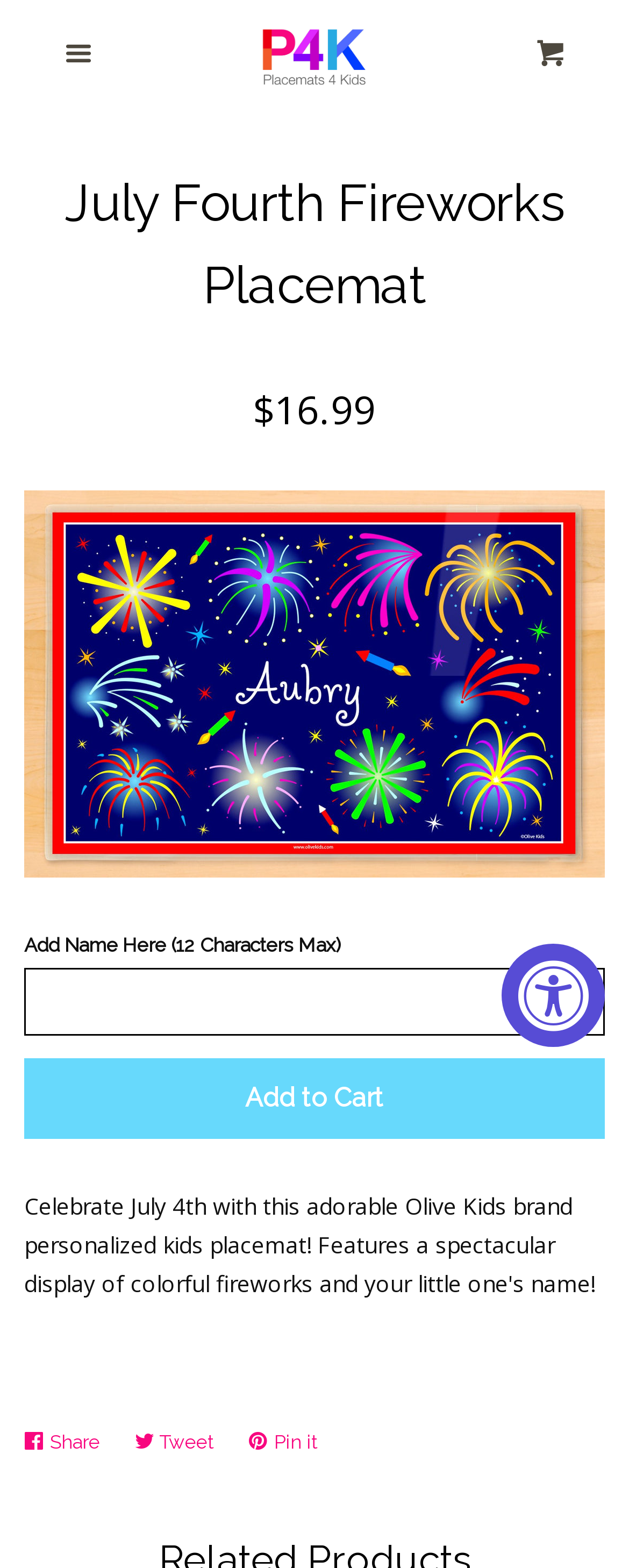What is the theme of the placemat?
Please interpret the details in the image and answer the question thoroughly.

I found the theme of the placemat by looking at the image and the heading, which both suggest a July Fourth Fireworks theme.